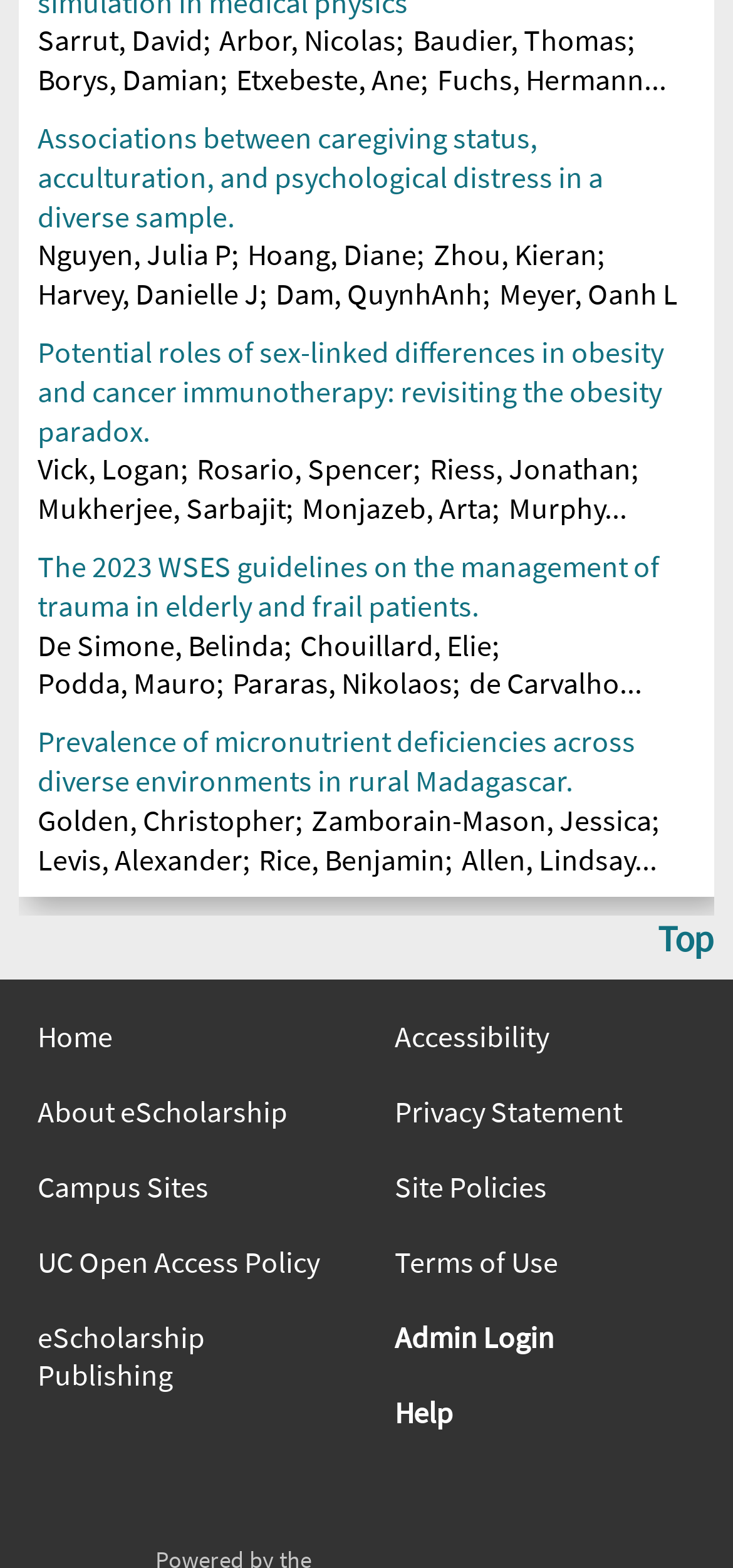Find the bounding box coordinates of the area to click in order to follow the instruction: "Read the article 'Potential roles of sex-linked differences in obesity and cancer immunotherapy: revisiting the obesity paradox'".

[0.051, 0.212, 0.949, 0.287]